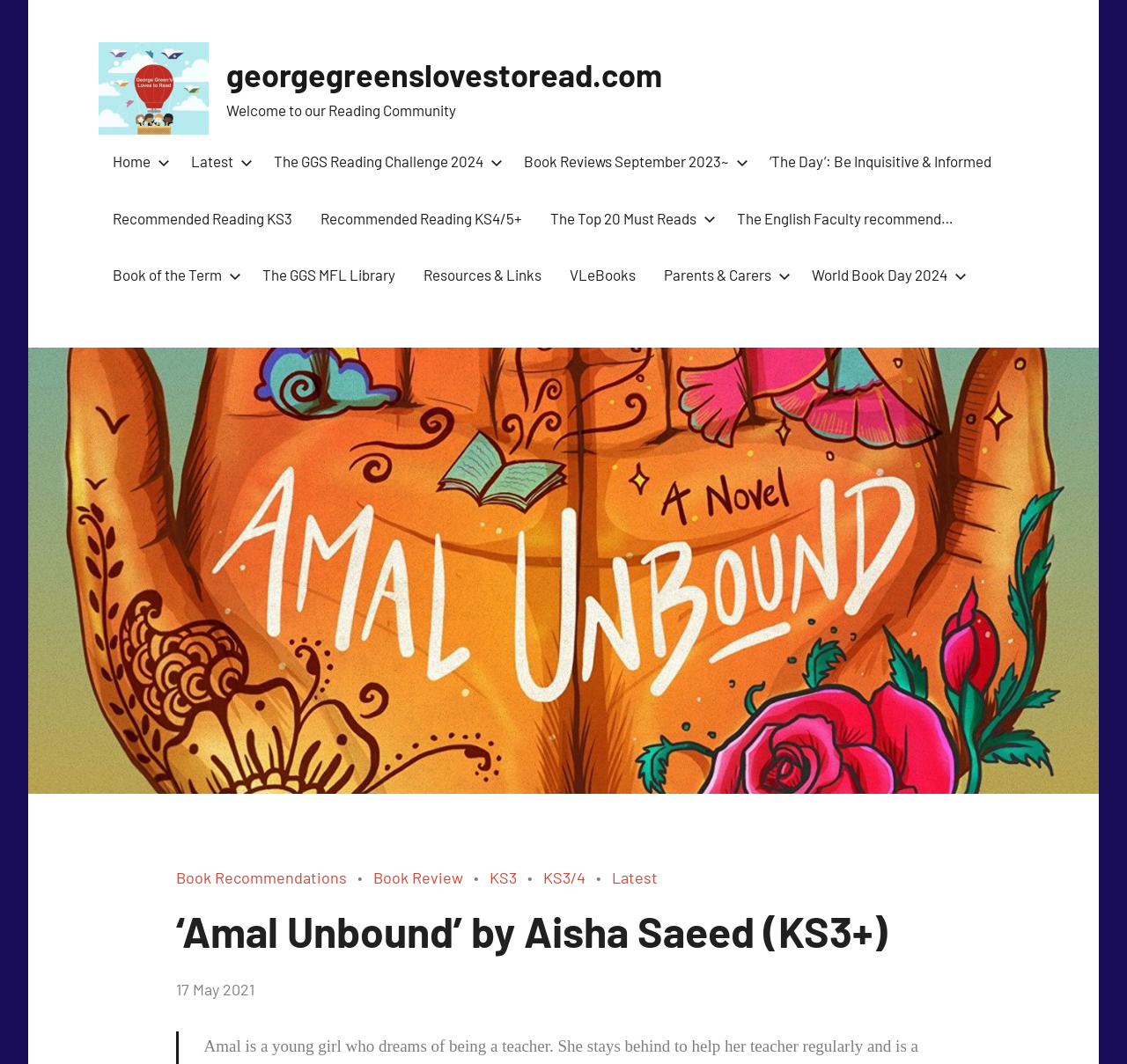What is the category of the book?
Please answer the question as detailed as possible.

The question asks for the category of the book. By looking at the webpage, we can see that the main heading is '‘Amal Unbound’ by Aisha Saeed (KS3+)'. Therefore, the answer is KS3+.